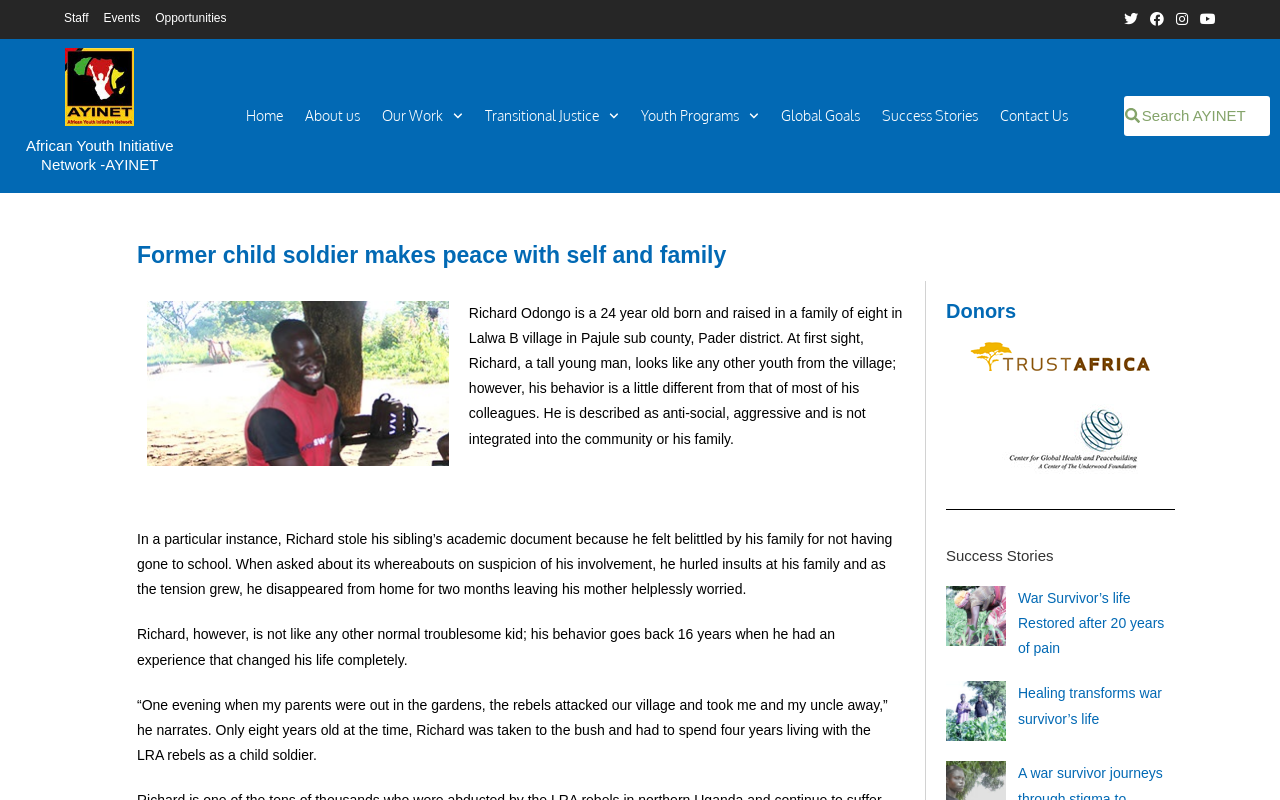Please identify the bounding box coordinates of the element on the webpage that should be clicked to follow this instruction: "View International Education". The bounding box coordinates should be given as four float numbers between 0 and 1, formatted as [left, top, right, bottom].

None